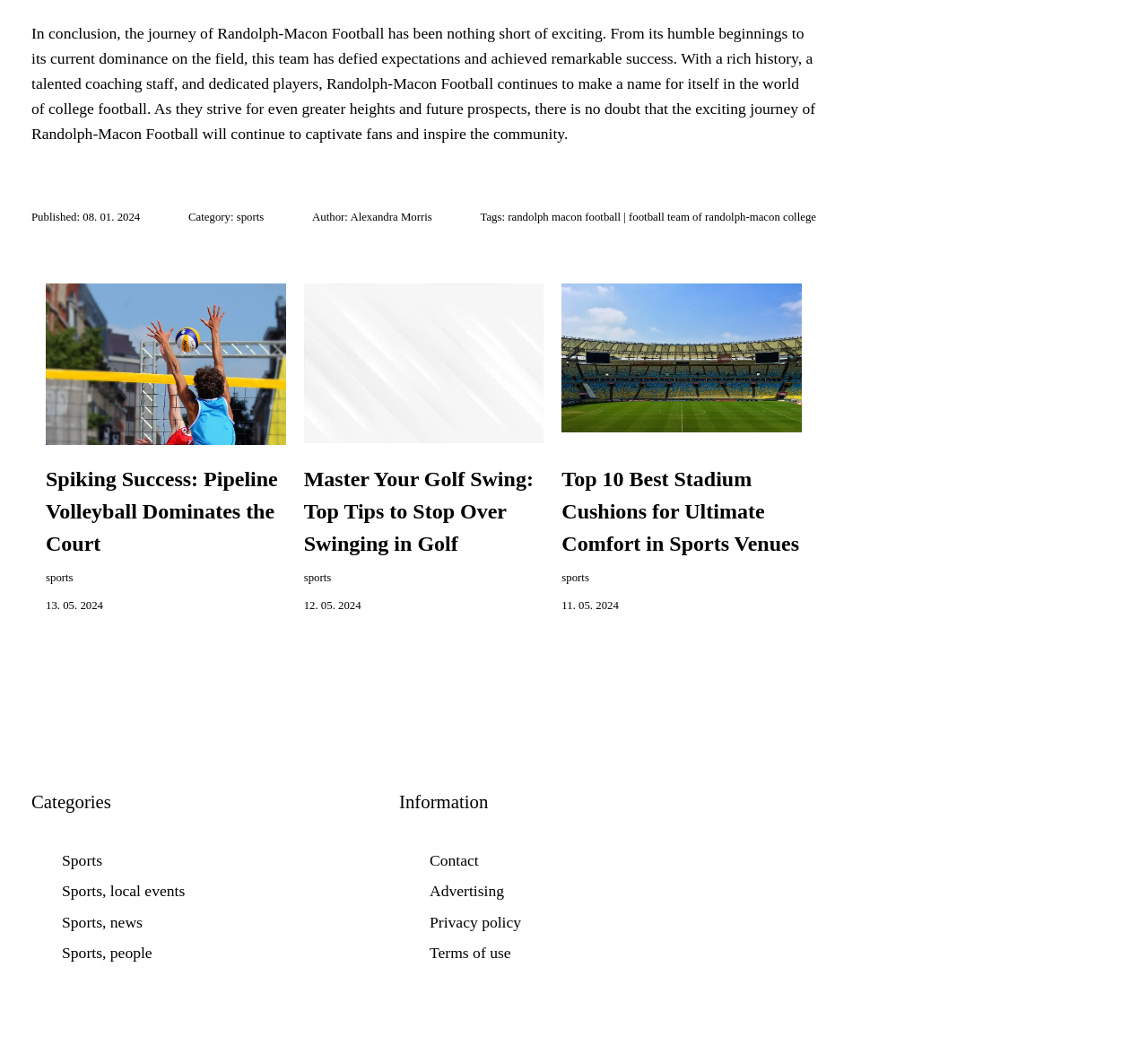Answer with a single word or phrase: 
What is the date of the second article?

13. 05. 2024